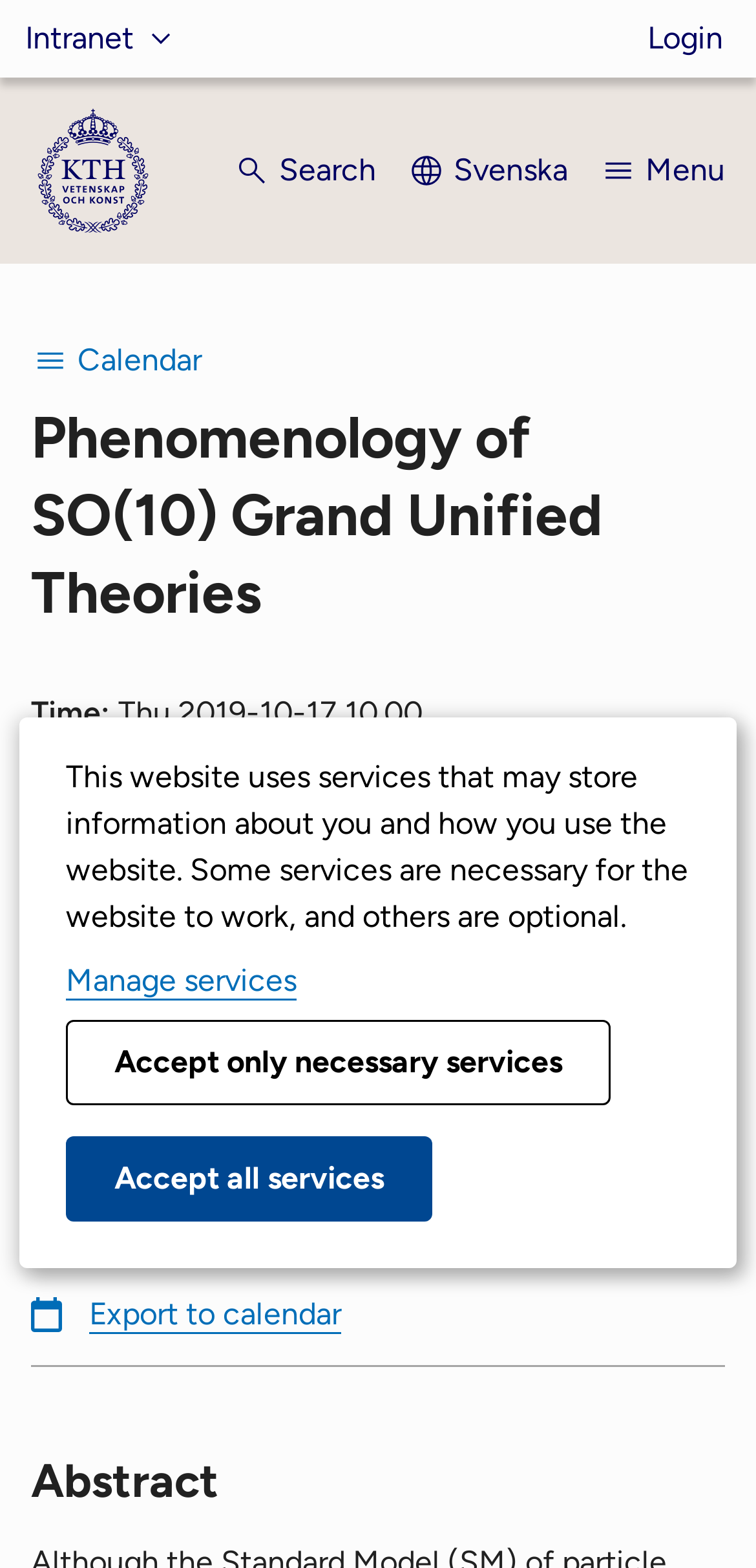Carefully examine the image and provide an in-depth answer to the question: What is the purpose of the 'Export to calendar' button?

Based on the context of the webpage, I can infer that the 'Export to calendar' button is intended to allow users to add the event to their personal calendars.